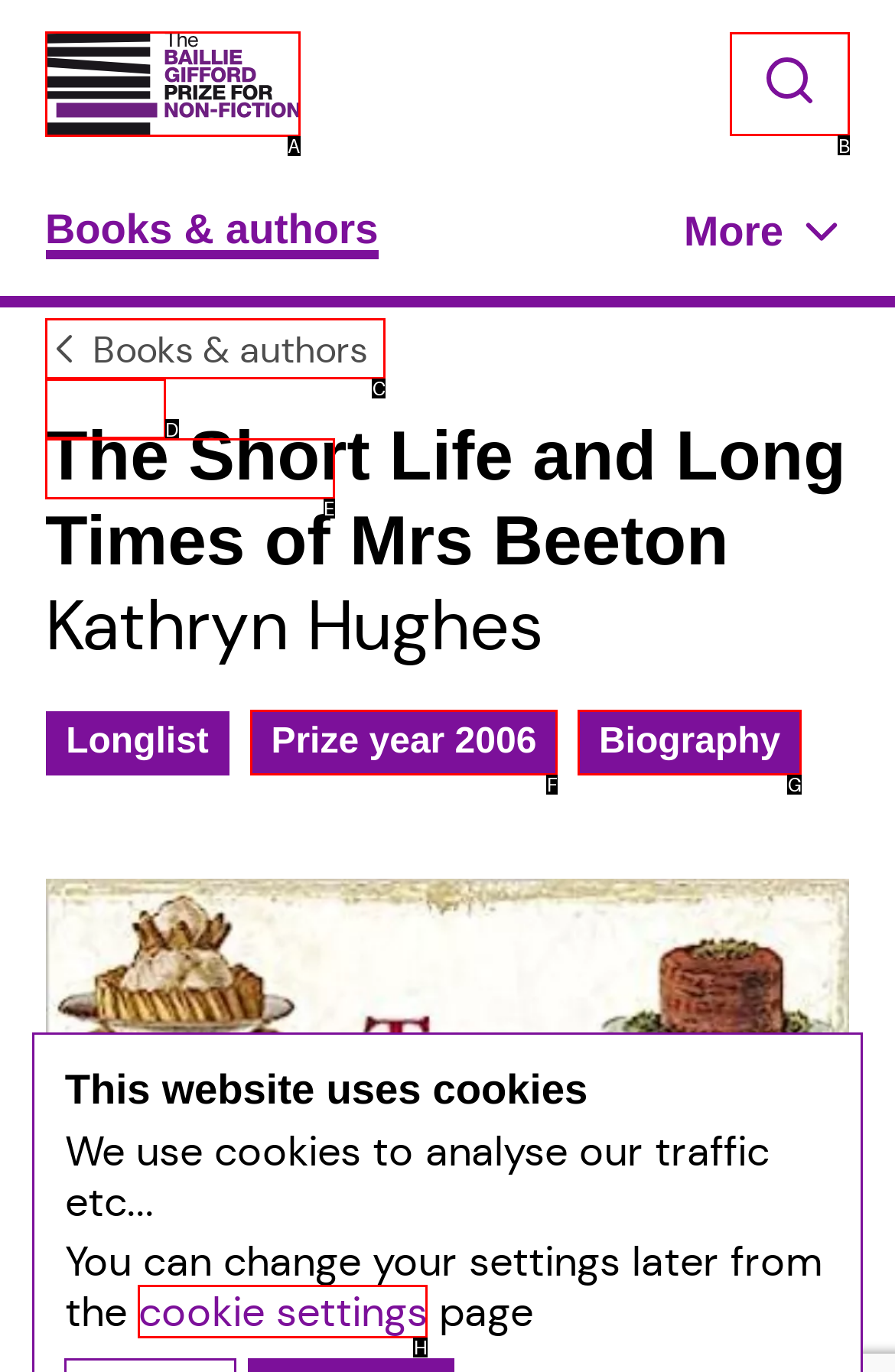Refer to the description: aria-label="View the search box" and choose the option that best fits. Provide the letter of that option directly from the options.

B